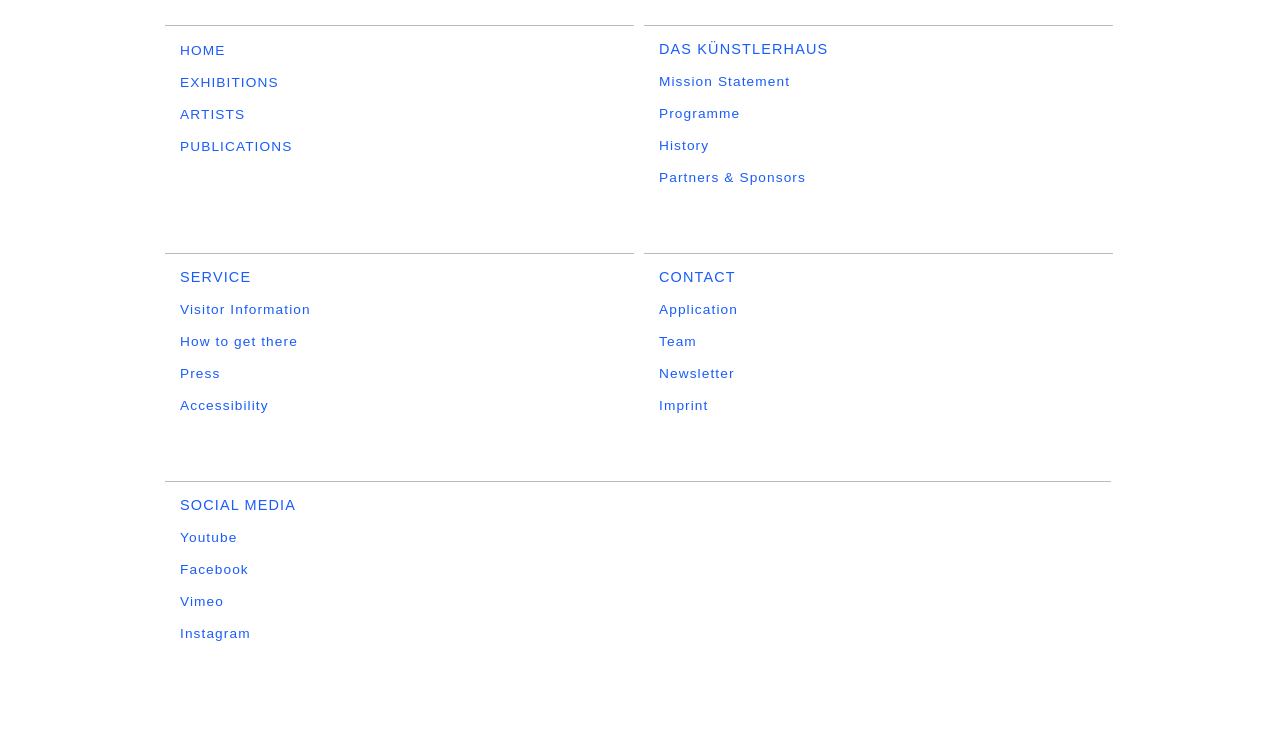Please locate the bounding box coordinates of the region I need to click to follow this instruction: "get visitor information".

[0.141, 0.401, 0.243, 0.421]